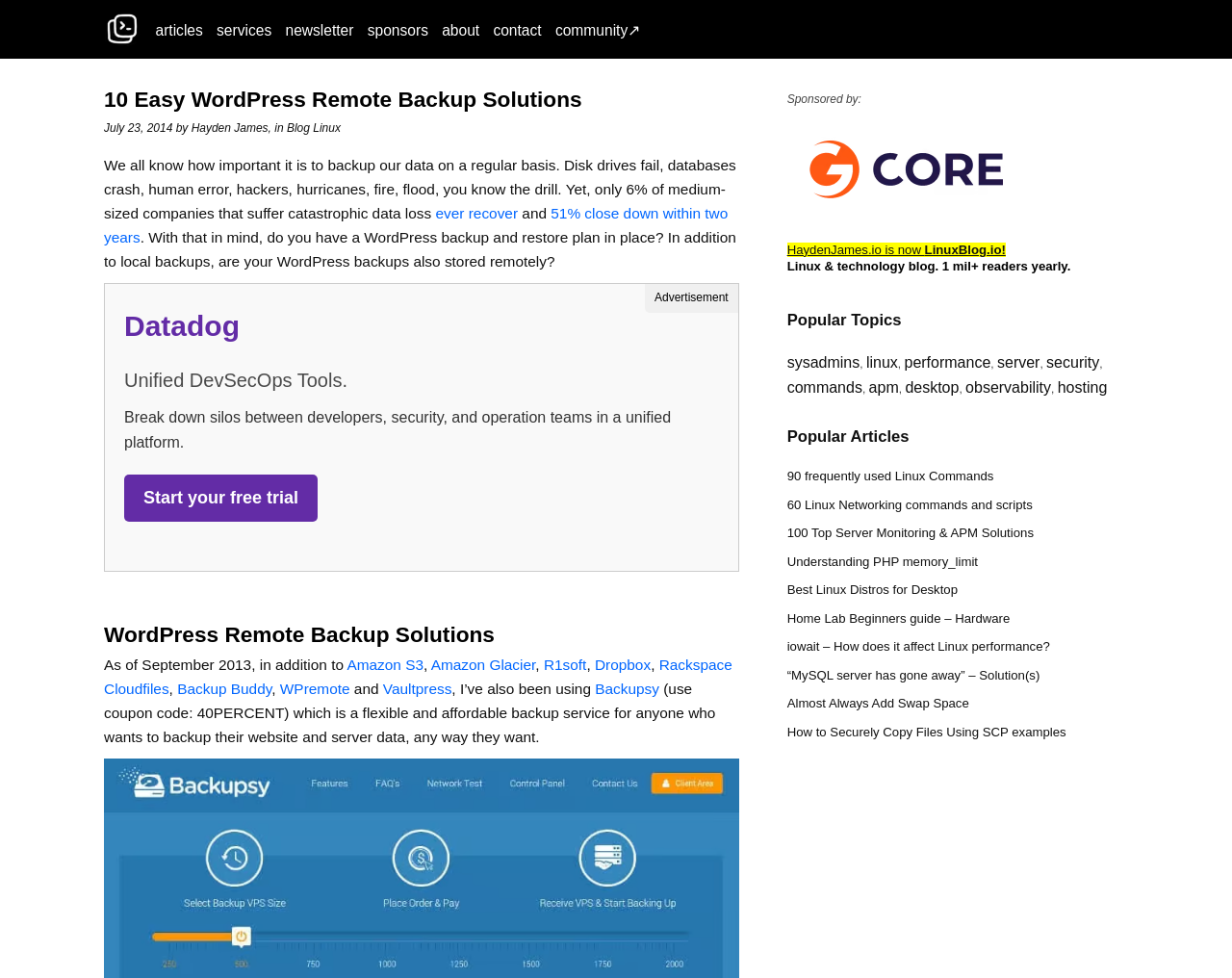Please identify the bounding box coordinates of the clickable area that will fulfill the following instruction: "Read the '90 frequently used Linux Commands' article". The coordinates should be in the format of four float numbers between 0 and 1, i.e., [left, top, right, bottom].

[0.639, 0.48, 0.807, 0.494]